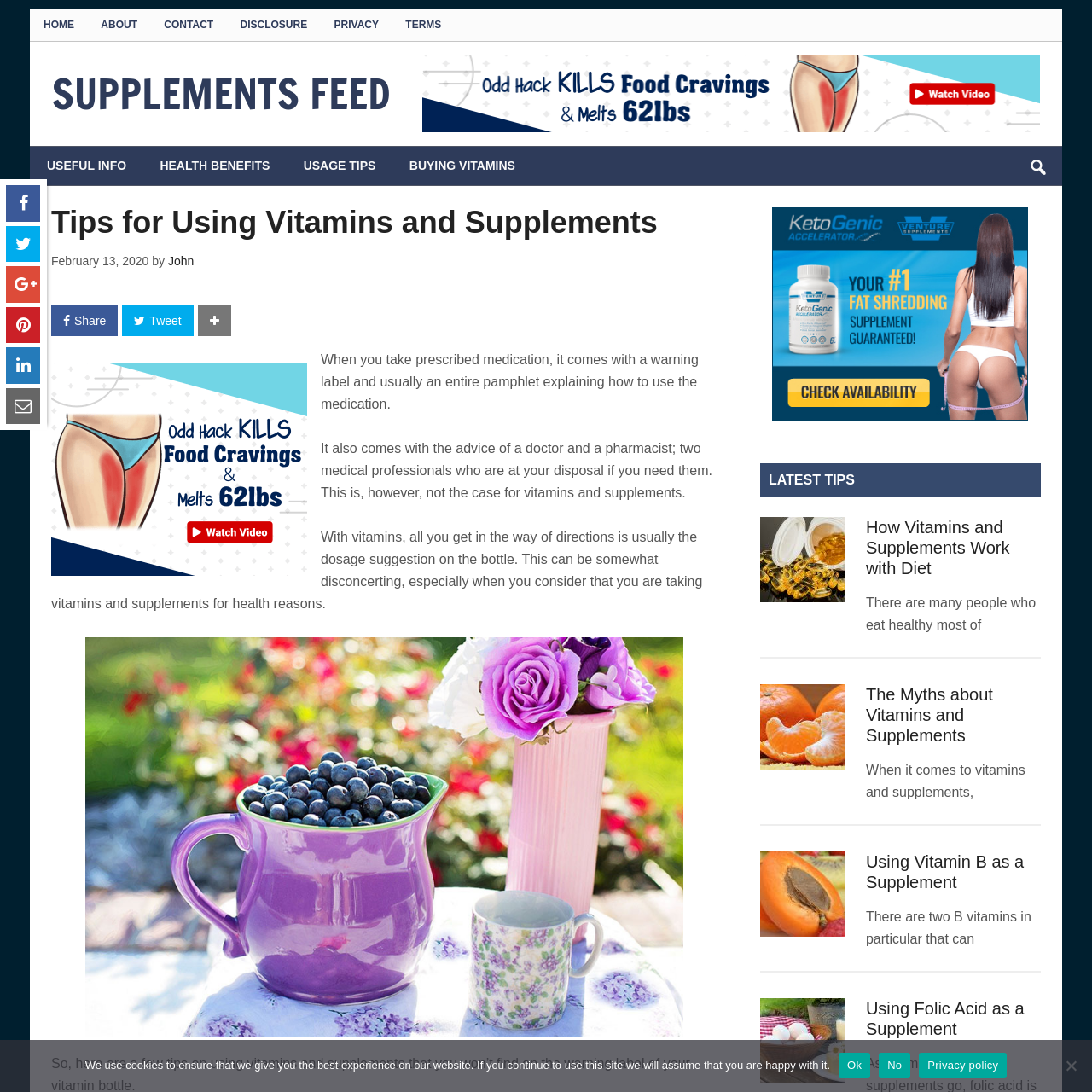Generate the title text from the webpage.

Tips for Using Vitamins and Supplements